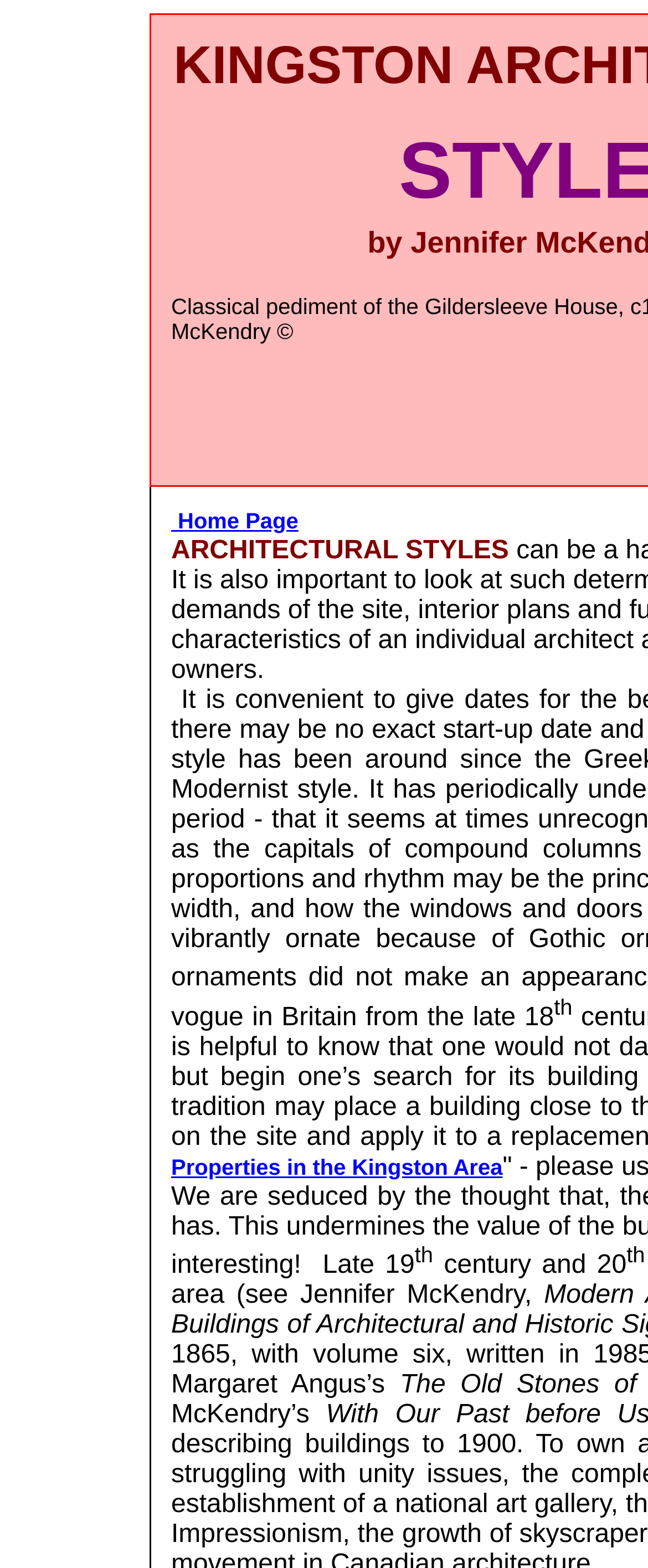Produce an extensive caption that describes everything on the webpage.

The webpage is about Kingston Architecture. At the top left, there is a link to the "Home Page". Below the link, there is a text that reads "century and 20th". The text "th" appears as a superscript three times, once after the "century", once after the "20", and once in between. The superscripts are positioned slightly above the main text. The overall content of the webpage appears to be related to architecture, with a focus on a specific century.